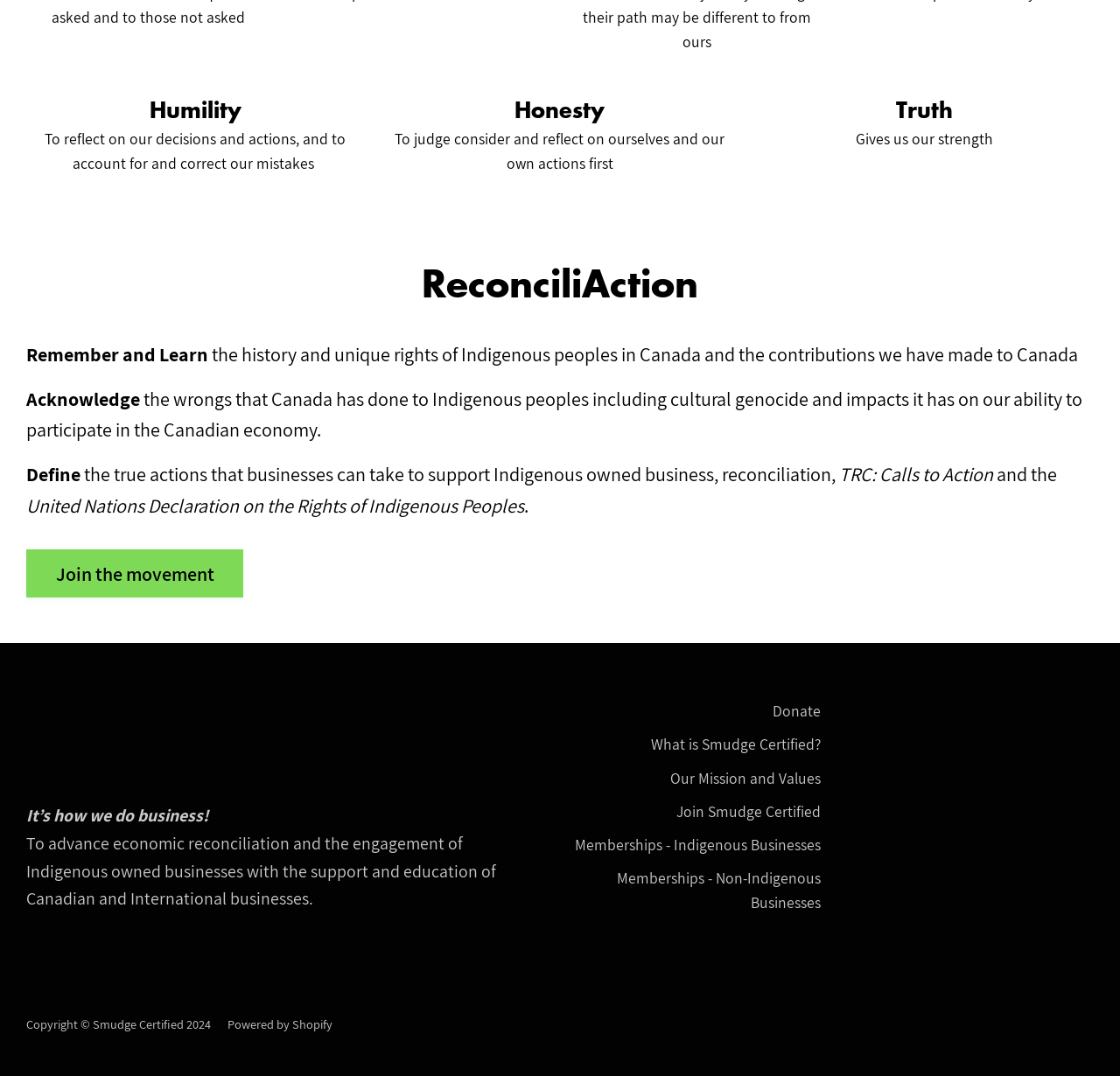Refer to the image and provide a thorough answer to this question:
What is the main purpose of Smudge Certified?

Based on the webpage content, Smudge Certified aims to advance economic reconciliation and engage Indigenous owned businesses with the support and education of Canadian and International businesses.